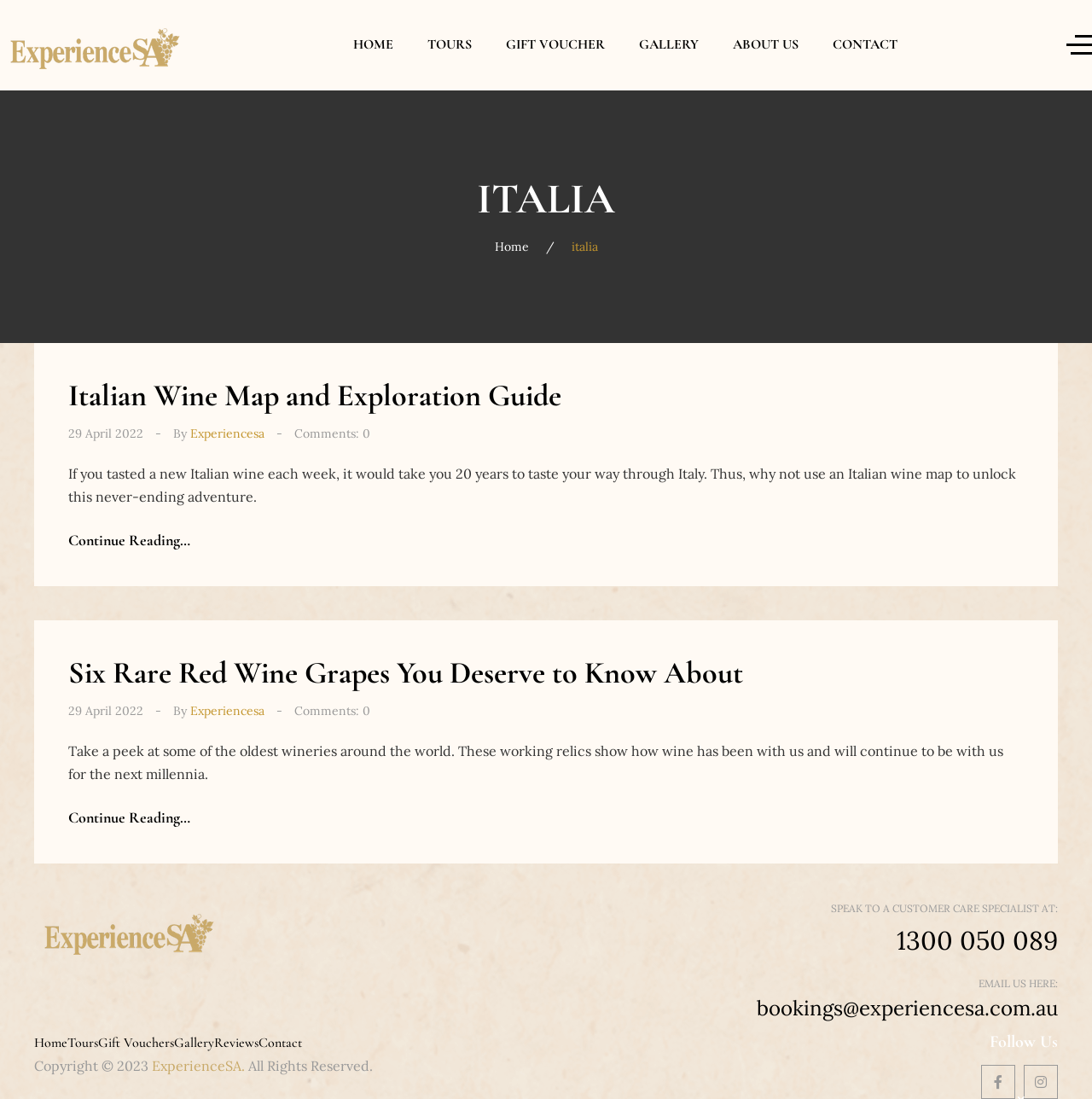Determine the bounding box coordinates of the clickable element to complete this instruction: "Follow ExperienceSA on social media". Provide the coordinates in the format of four float numbers between 0 and 1, [left, top, right, bottom].

[0.516, 0.939, 0.969, 0.957]